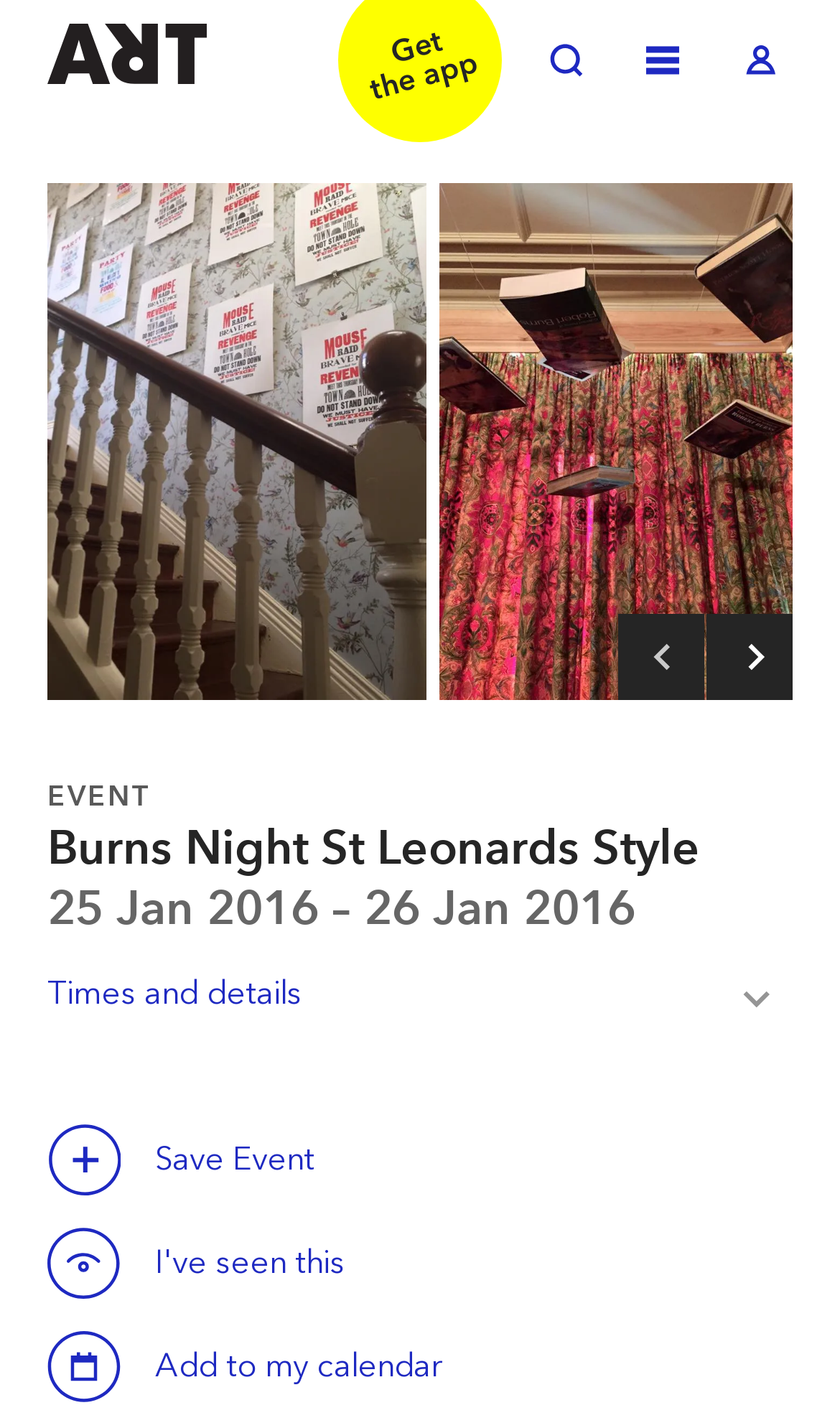Please identify the bounding box coordinates of the clickable element to fulfill the following instruction: "Add to my calendar". The coordinates should be four float numbers between 0 and 1, i.e., [left, top, right, bottom].

[0.056, 0.934, 0.538, 0.985]